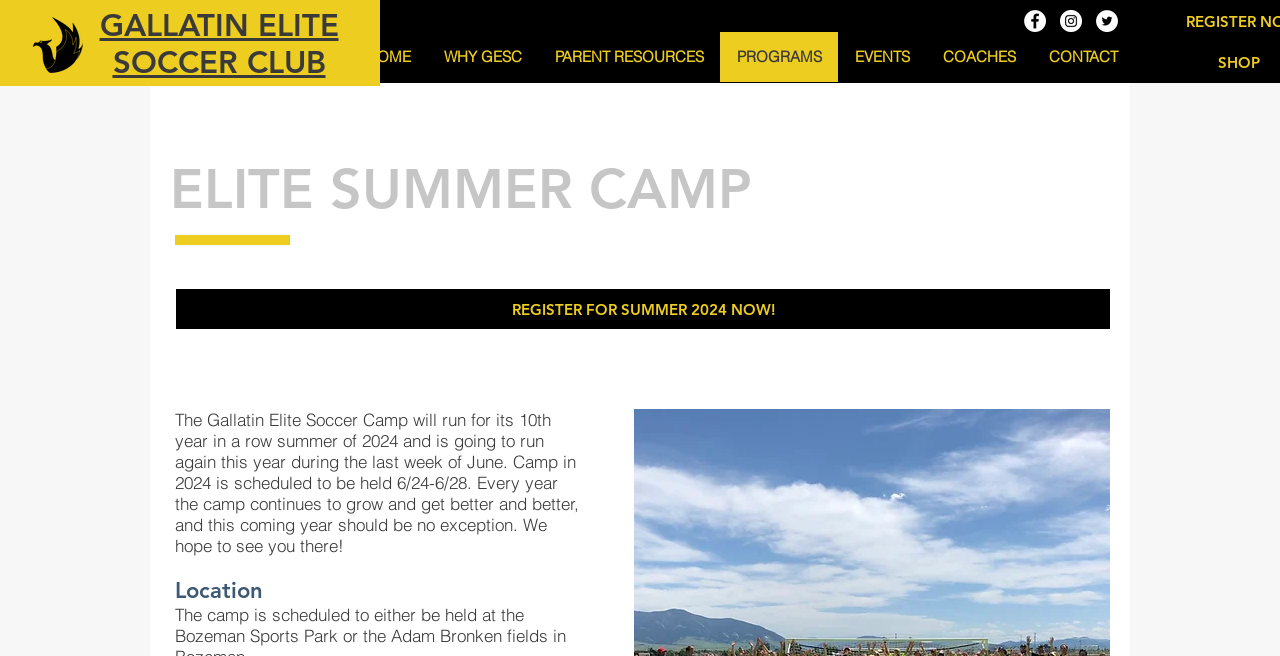Identify the bounding box of the HTML element described here: "COACHES". Provide the coordinates as four float numbers between 0 and 1: [left, top, right, bottom].

[0.723, 0.049, 0.806, 0.125]